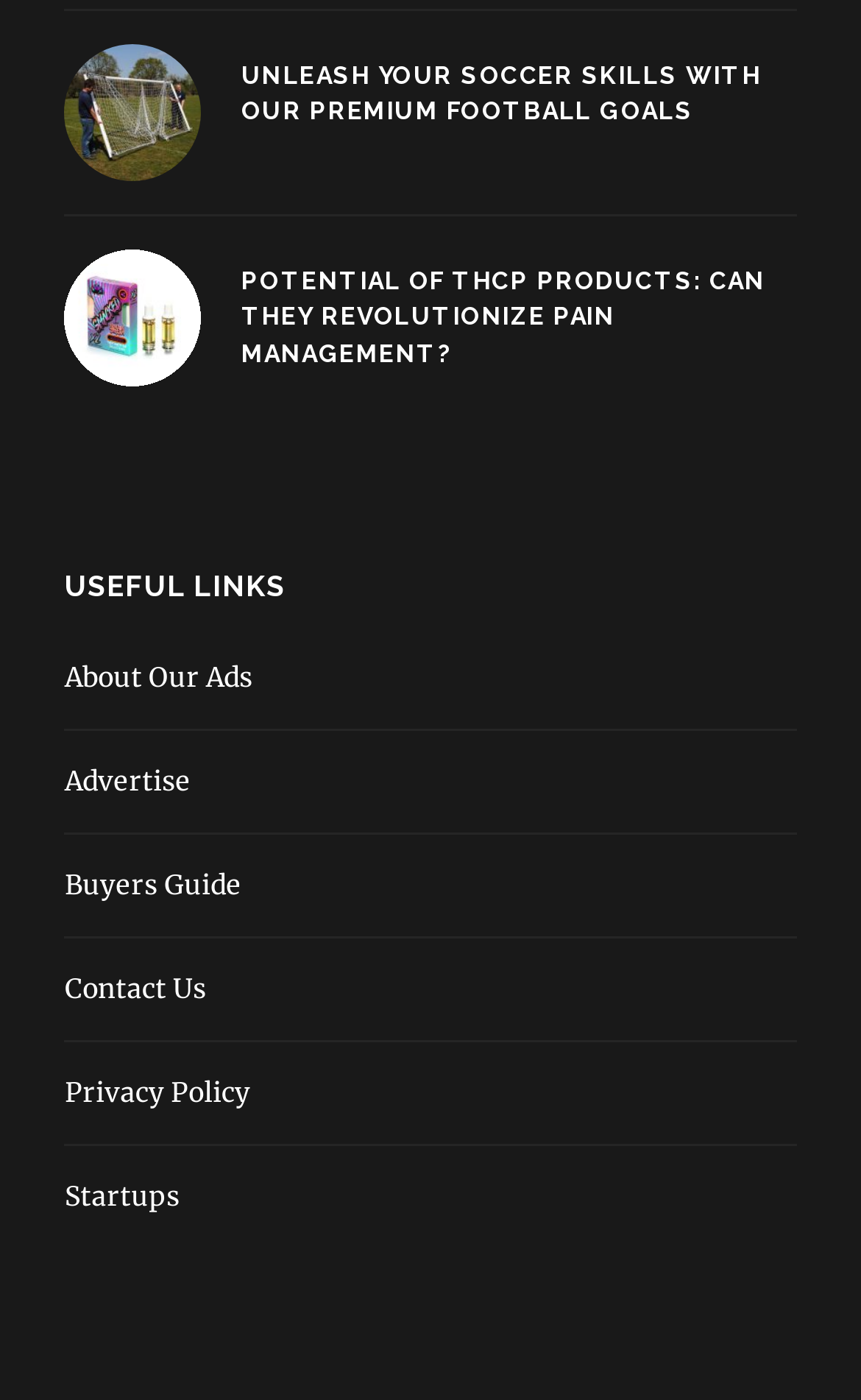How many links are under the 'USEFUL LINKS' section?
Look at the image and respond with a one-word or short-phrase answer.

6